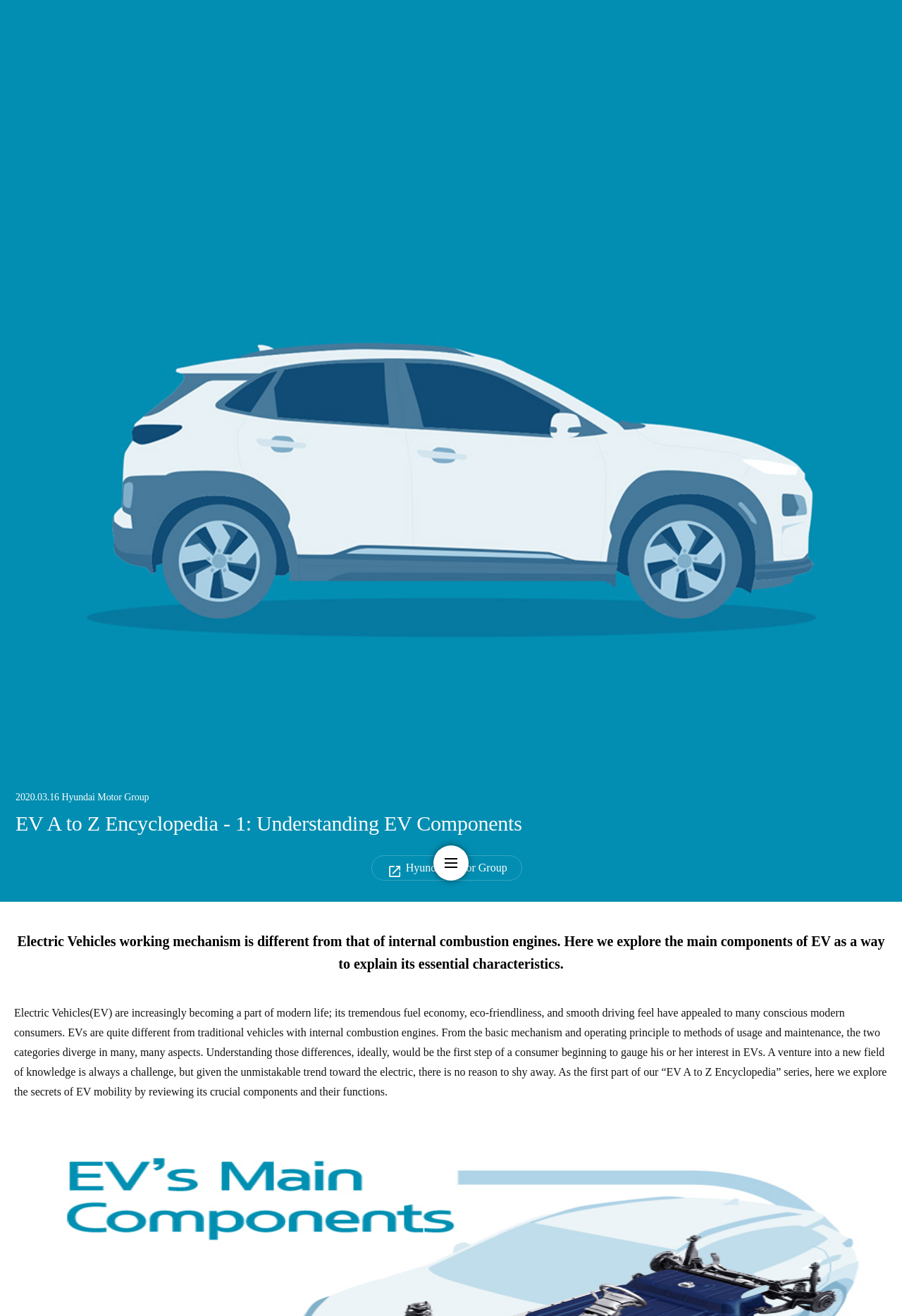Please answer the following question using a single word or phrase: 
What is the benefit of Electric Vehicles mentioned in the webpage?

tremendous fuel economy, eco-friendliness, and smooth driving feel